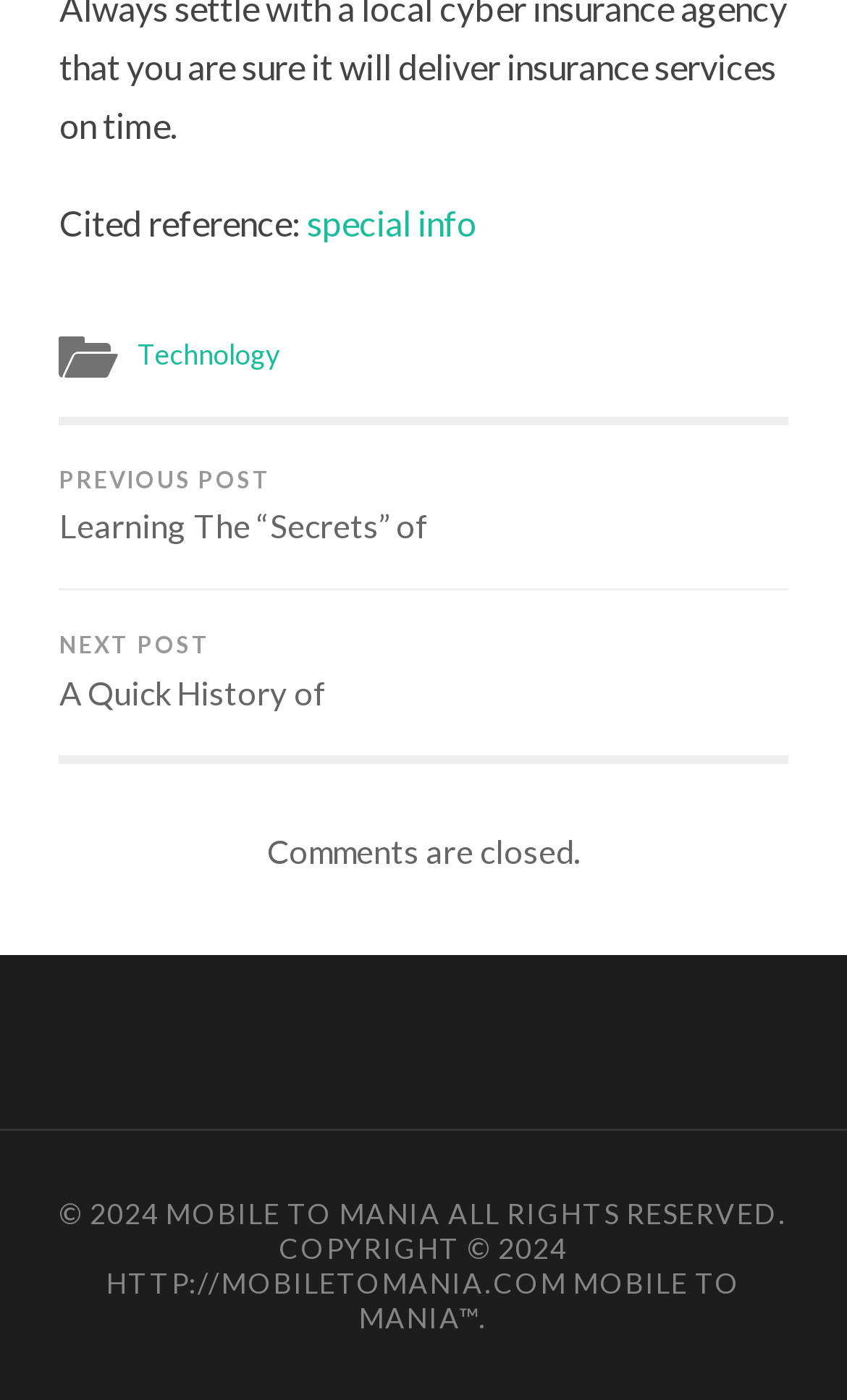Identify the bounding box of the HTML element described here: "Technology". Provide the coordinates as four float numbers between 0 and 1: [left, top, right, bottom].

[0.162, 0.241, 0.332, 0.266]